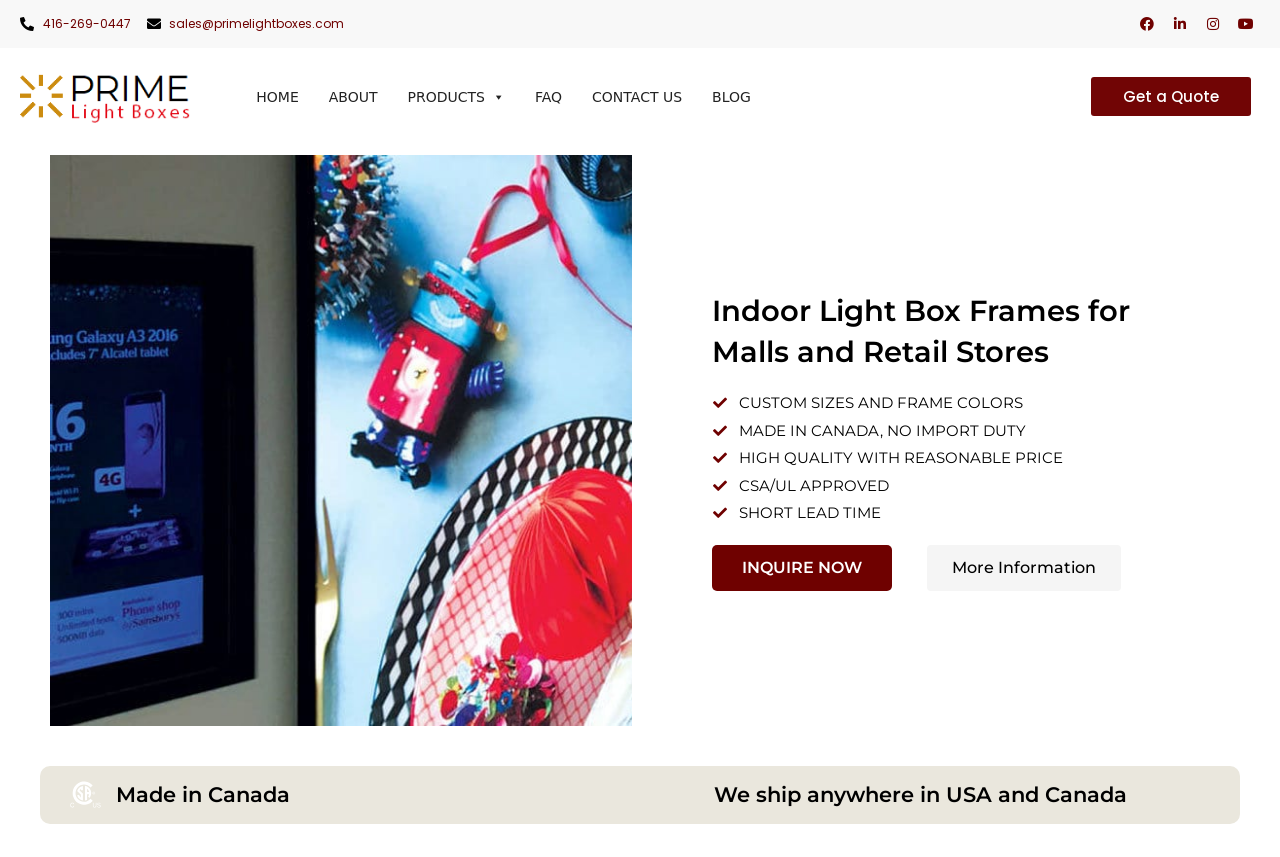Find the bounding box coordinates for the area that should be clicked to accomplish the instruction: "Go to home page".

[0.192, 0.089, 0.241, 0.136]